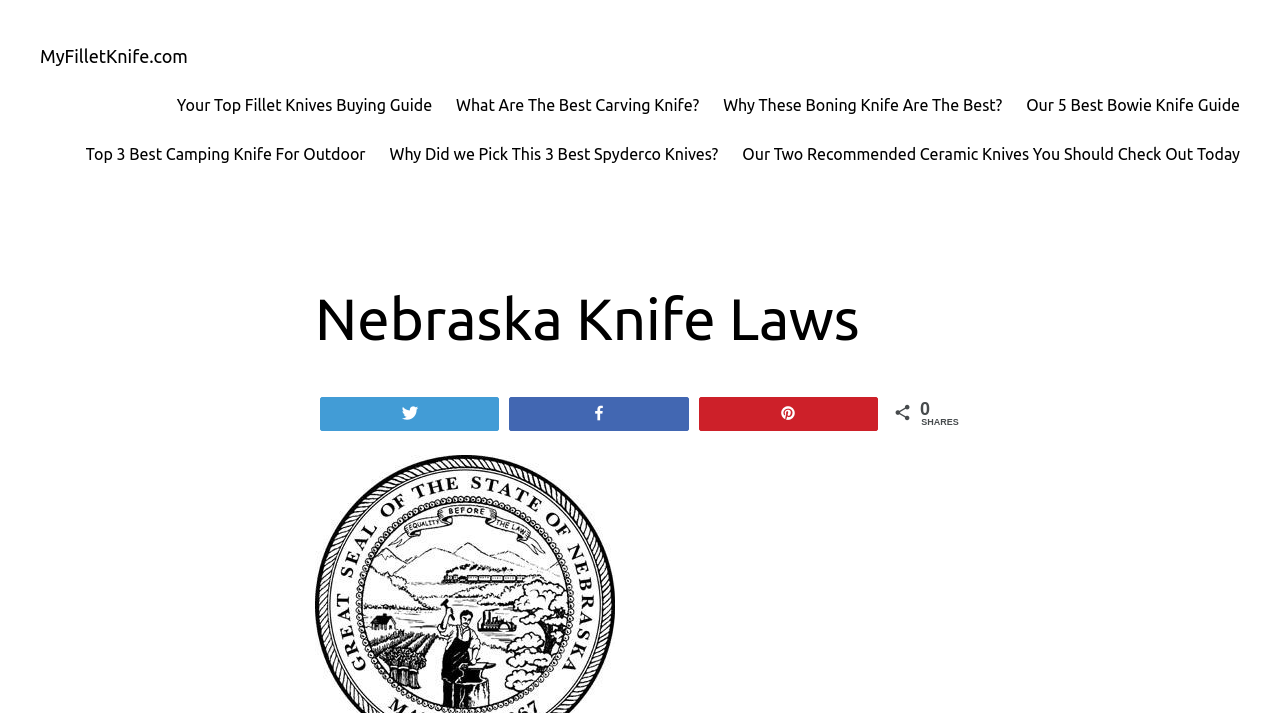Identify the bounding box coordinates necessary to click and complete the given instruction: "Share the page on Twitter".

[0.251, 0.558, 0.389, 0.6]